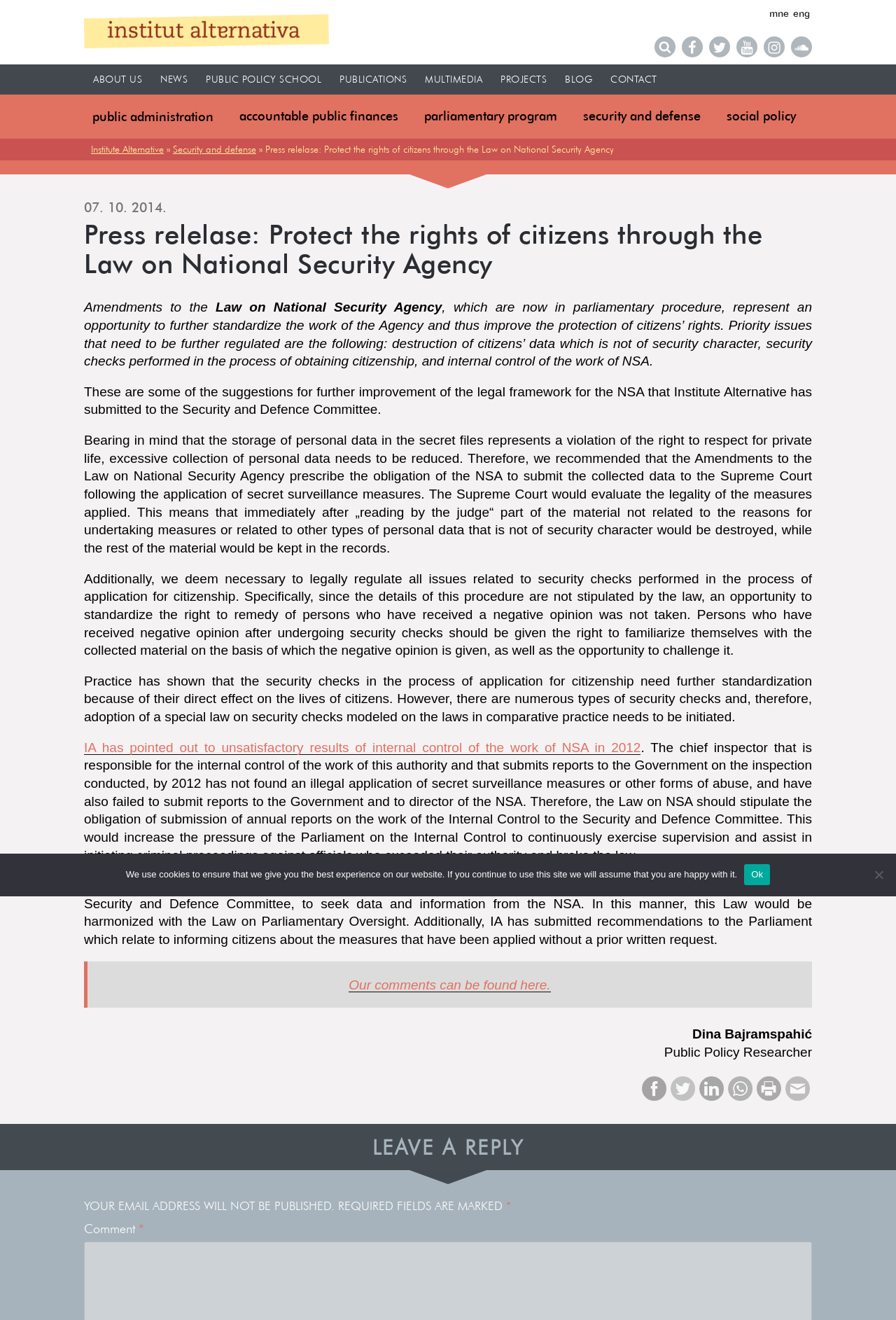Locate the bounding box coordinates of the area you need to click to fulfill this instruction: 'Read about public administration'. The coordinates must be in the form of four float numbers ranging from 0 to 1: [left, top, right, bottom].

[0.094, 0.077, 0.248, 0.099]